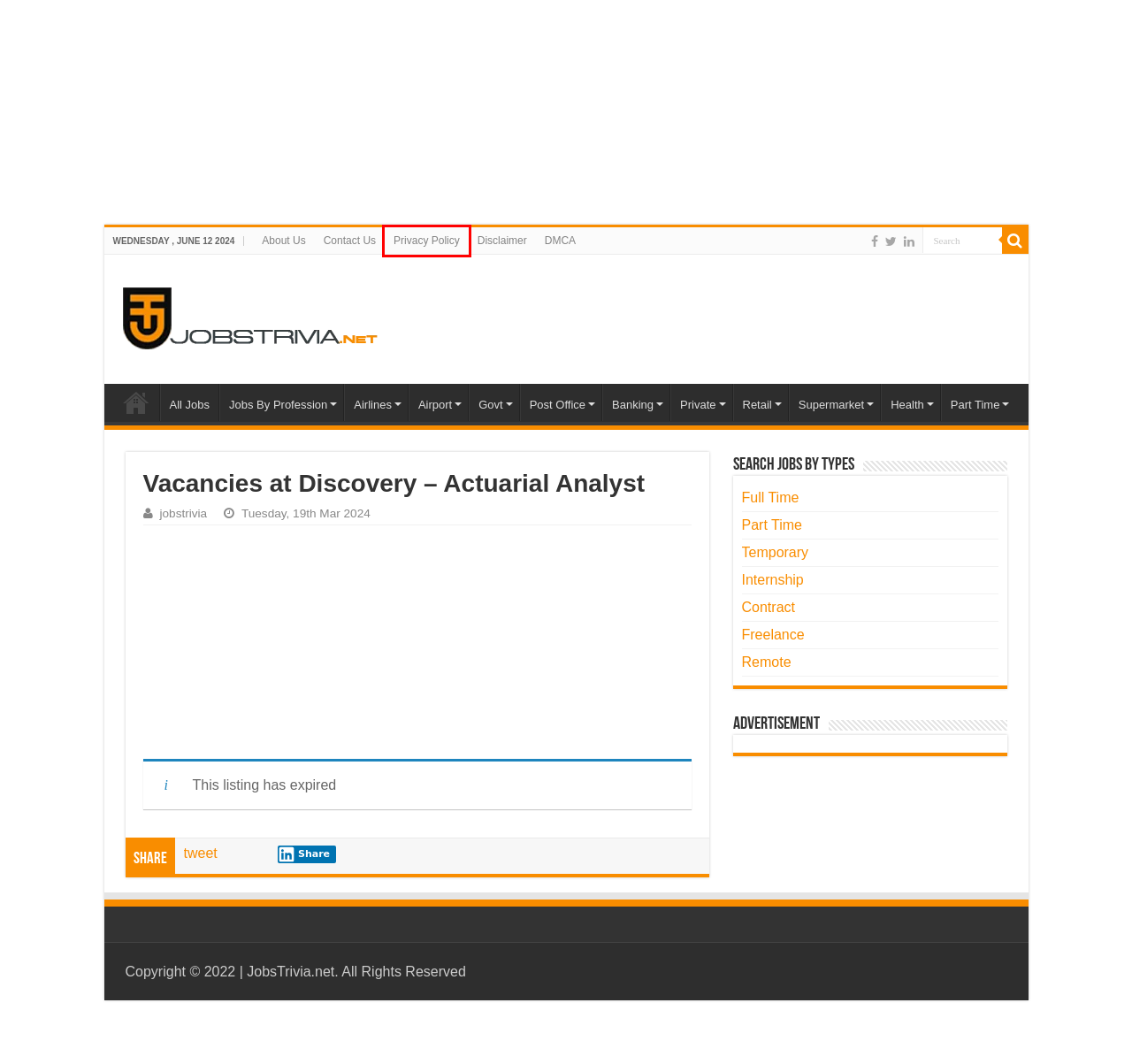You are provided with a screenshot of a webpage highlighting a UI element with a red bounding box. Choose the most suitable webpage description that matches the new page after clicking the element in the bounding box. Here are the candidates:
A. Part Time - July 2022
B. About Us - jobstrivia.net
C. Contact Us - jobstrivia.net
D. Government Jobs - jobstrivia.net
E. Privacy Policy - jobstrivia.net
F. DMCA - jobstrivia.net
G. Jobs By Profession - JobsTrivia.net
H. Full Time - July 2022

E